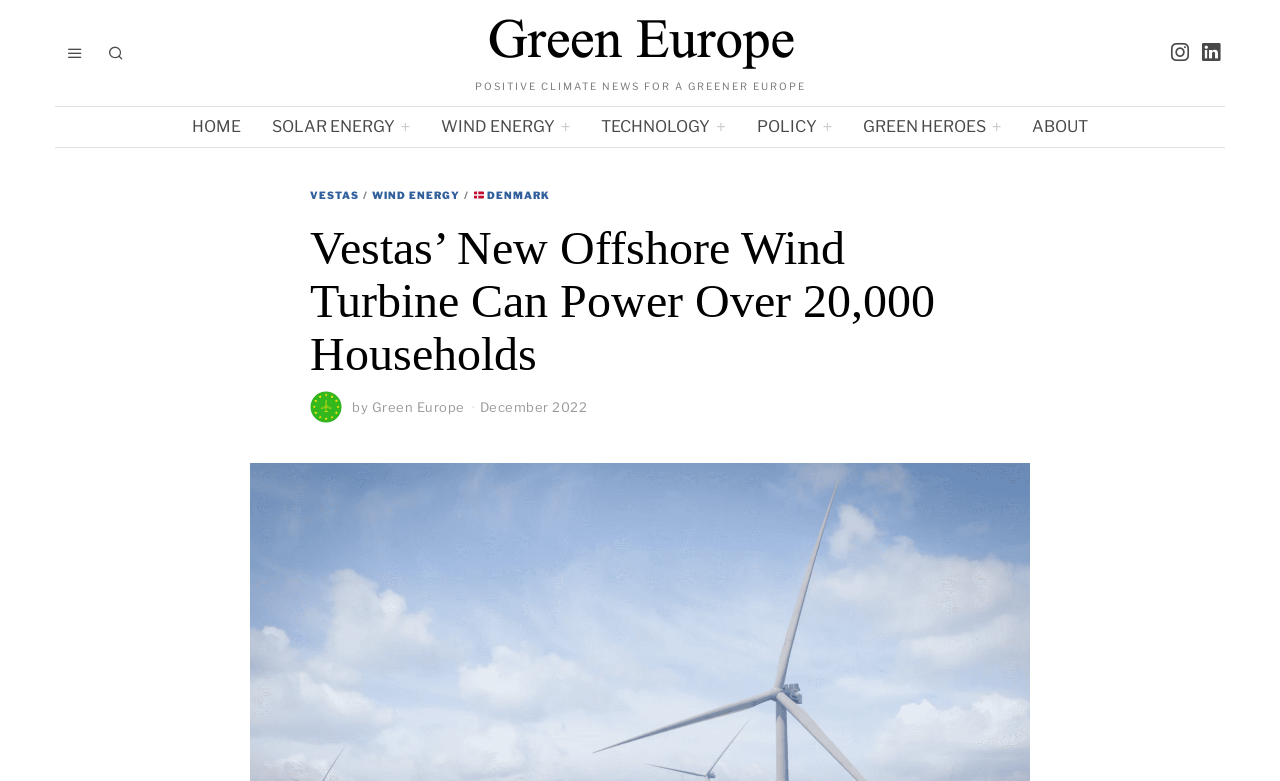What is the logo of the website?
Utilize the information in the image to give a detailed answer to the question.

The logo is located at the top left corner of the webpage, and it is an image with the text 'Vestas'.